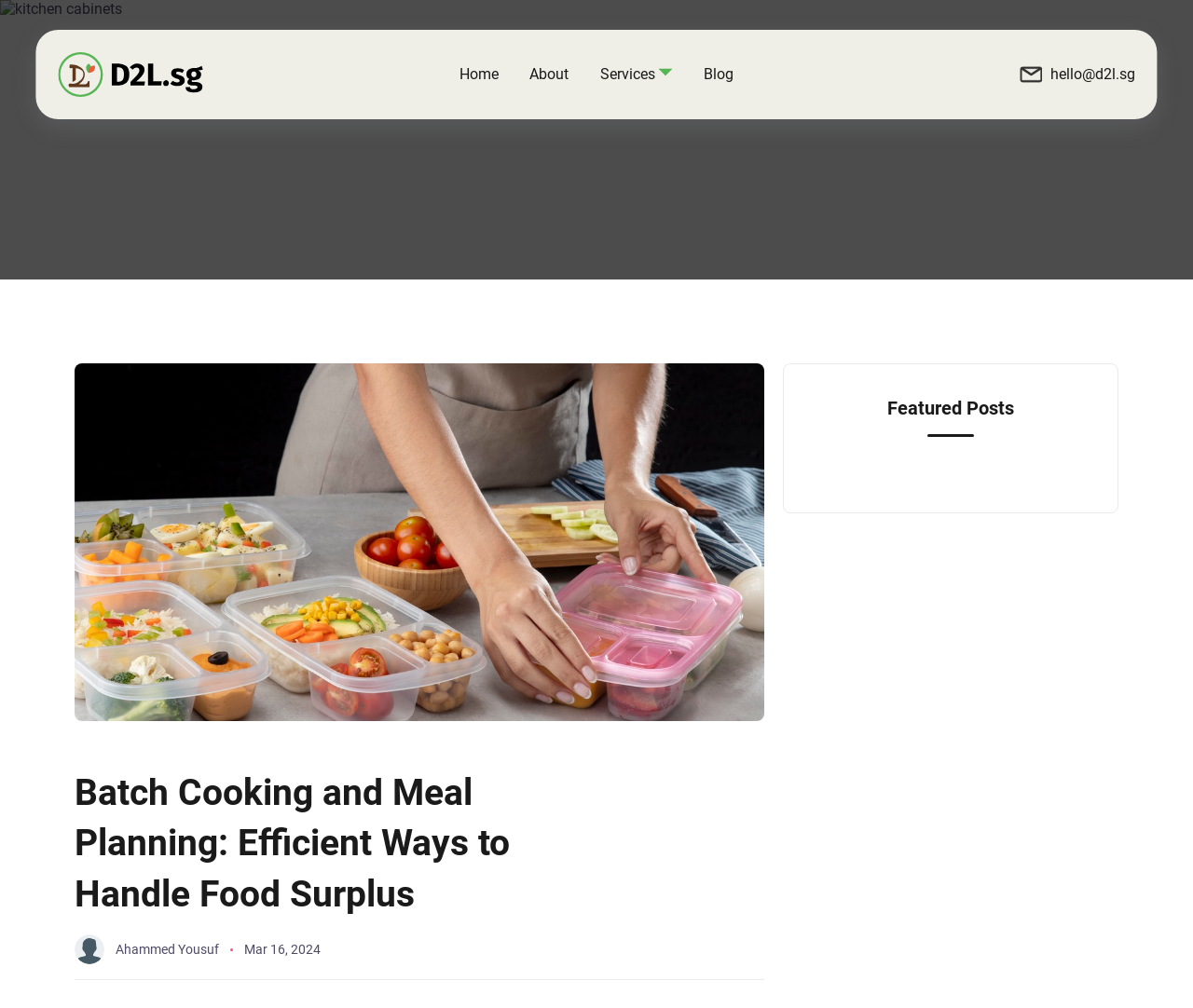Respond with a single word or phrase for the following question: 
What is the date of the article?

Mar 16, 2024